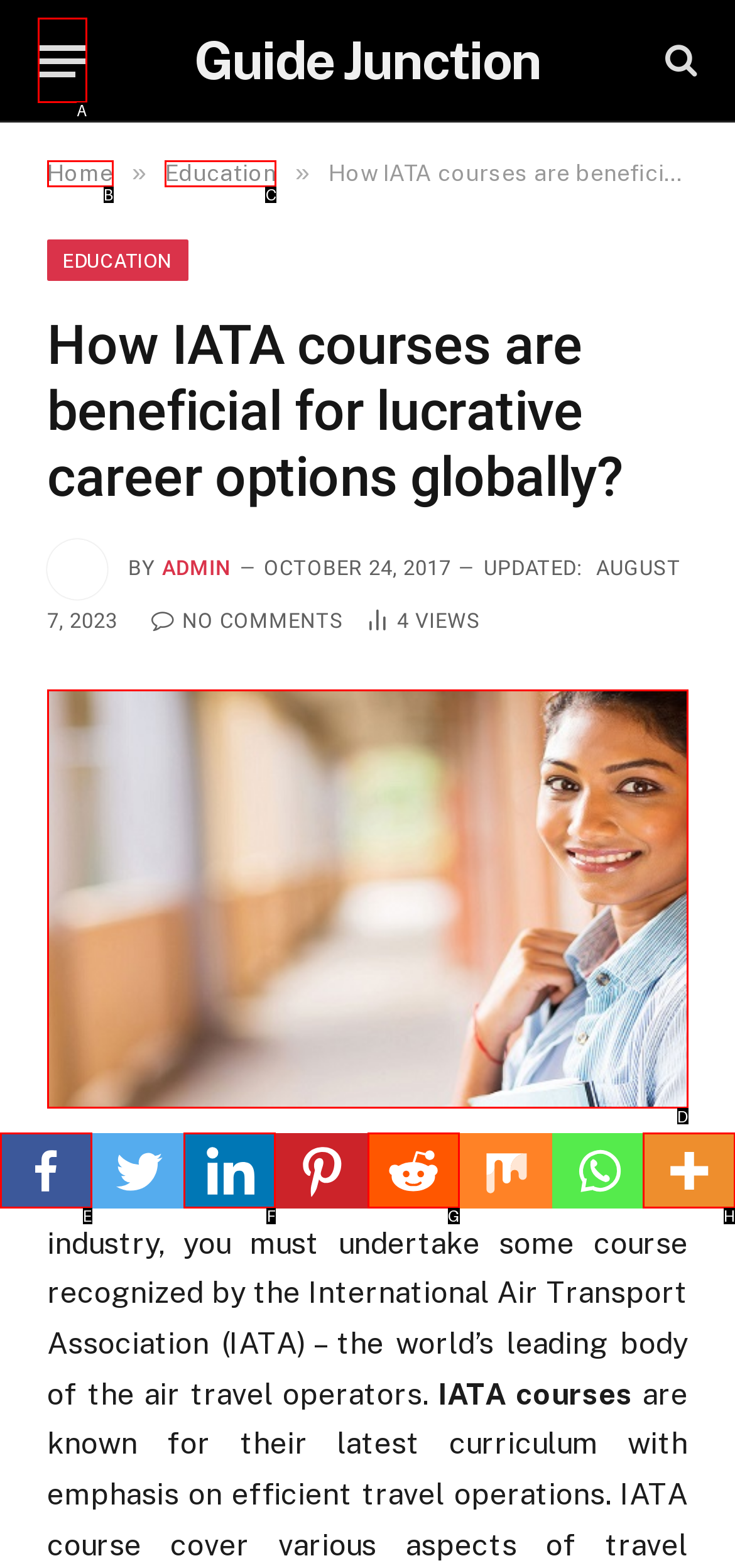Select the letter of the HTML element that best fits the description: aria-label="Menu"
Answer with the corresponding letter from the provided choices.

A